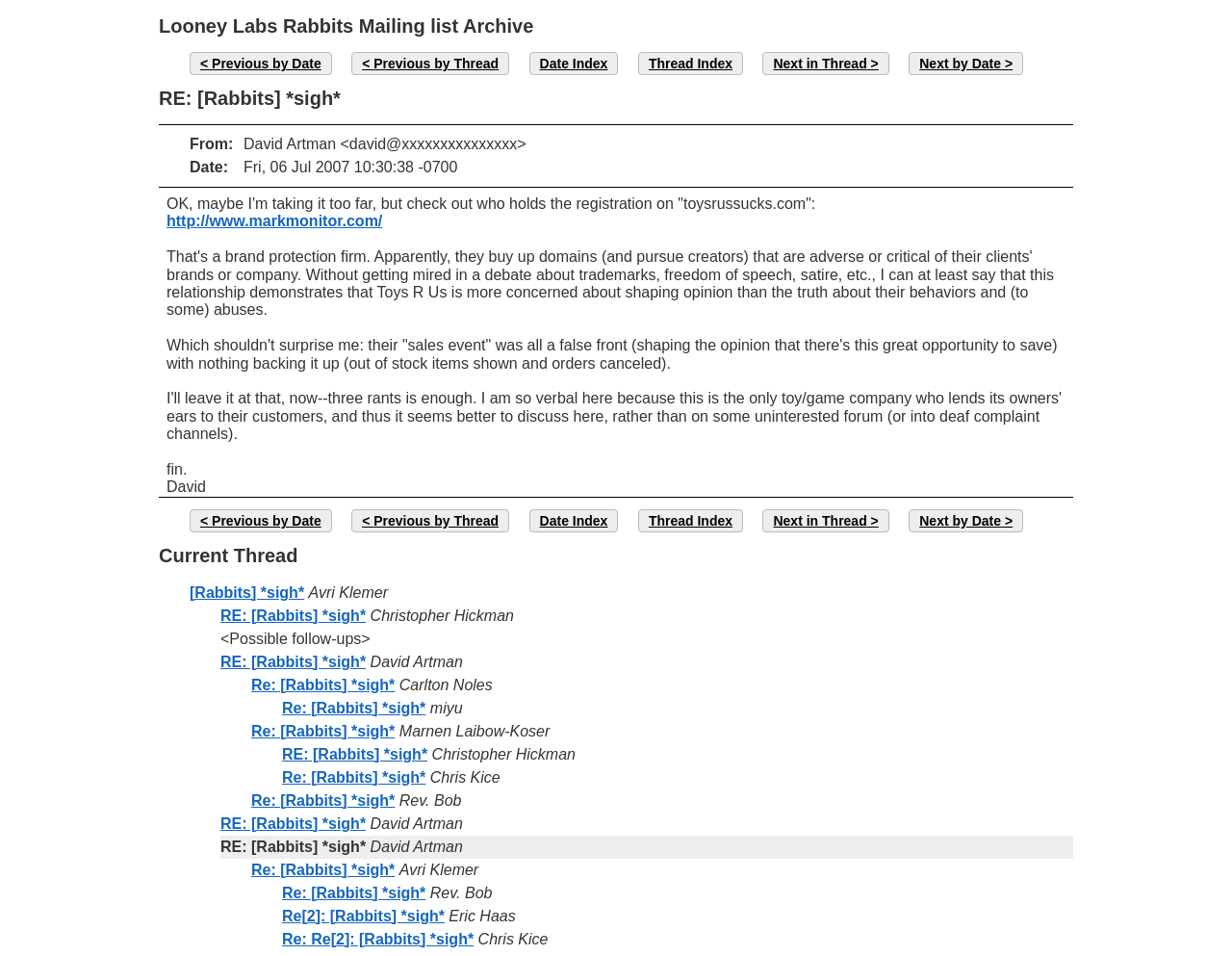Identify the bounding box coordinates for the region to click in order to carry out this instruction: "Check next thread". Provide the coordinates using four float numbers between 0 and 1, formatted as [left, top, right, bottom].

[0.619, 0.054, 0.722, 0.079]